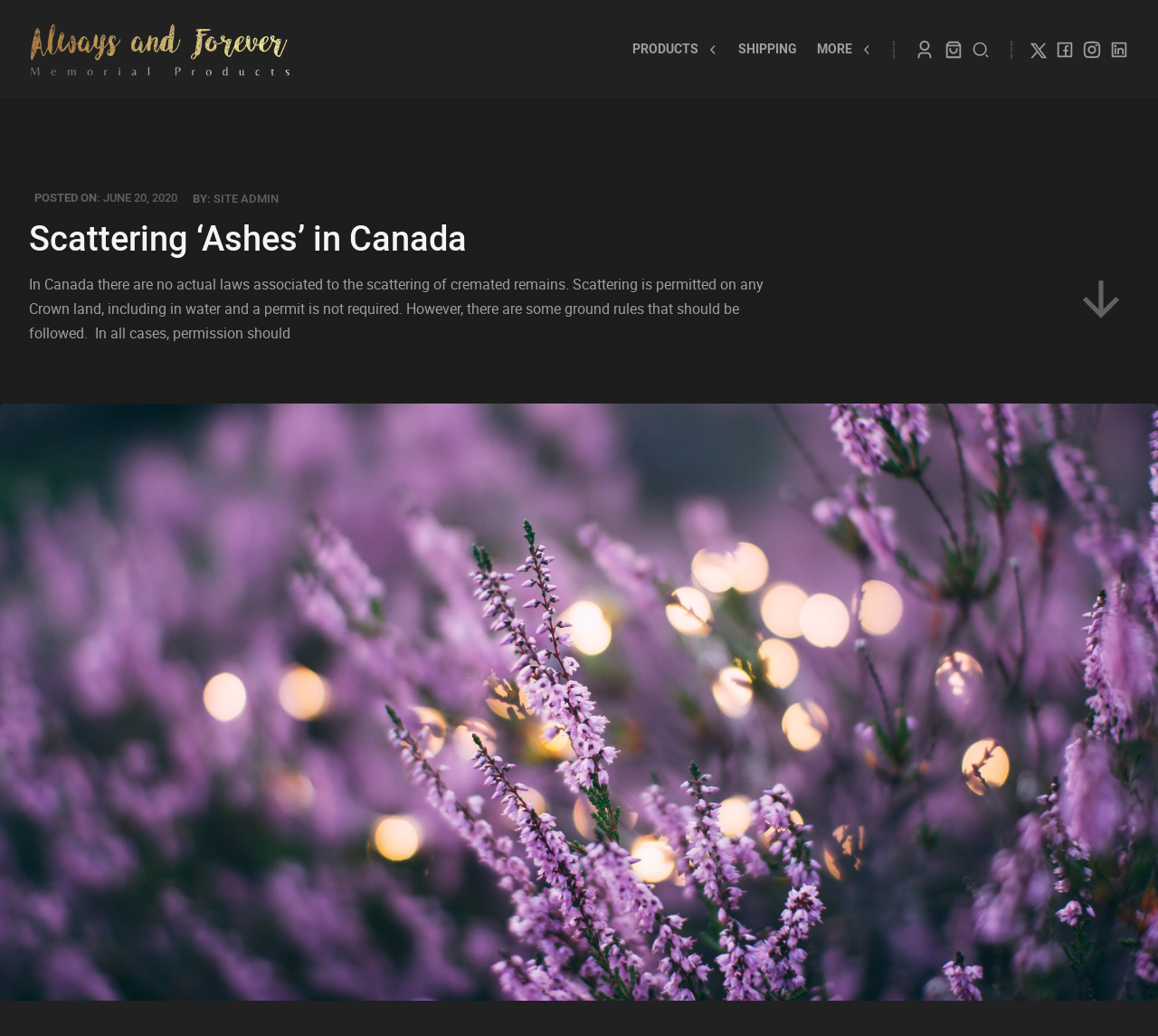Find the bounding box coordinates of the clickable element required to execute the following instruction: "Click Memorial Products". Provide the coordinates as four float numbers between 0 and 1, i.e., [left, top, right, bottom].

[0.025, 0.022, 0.252, 0.073]